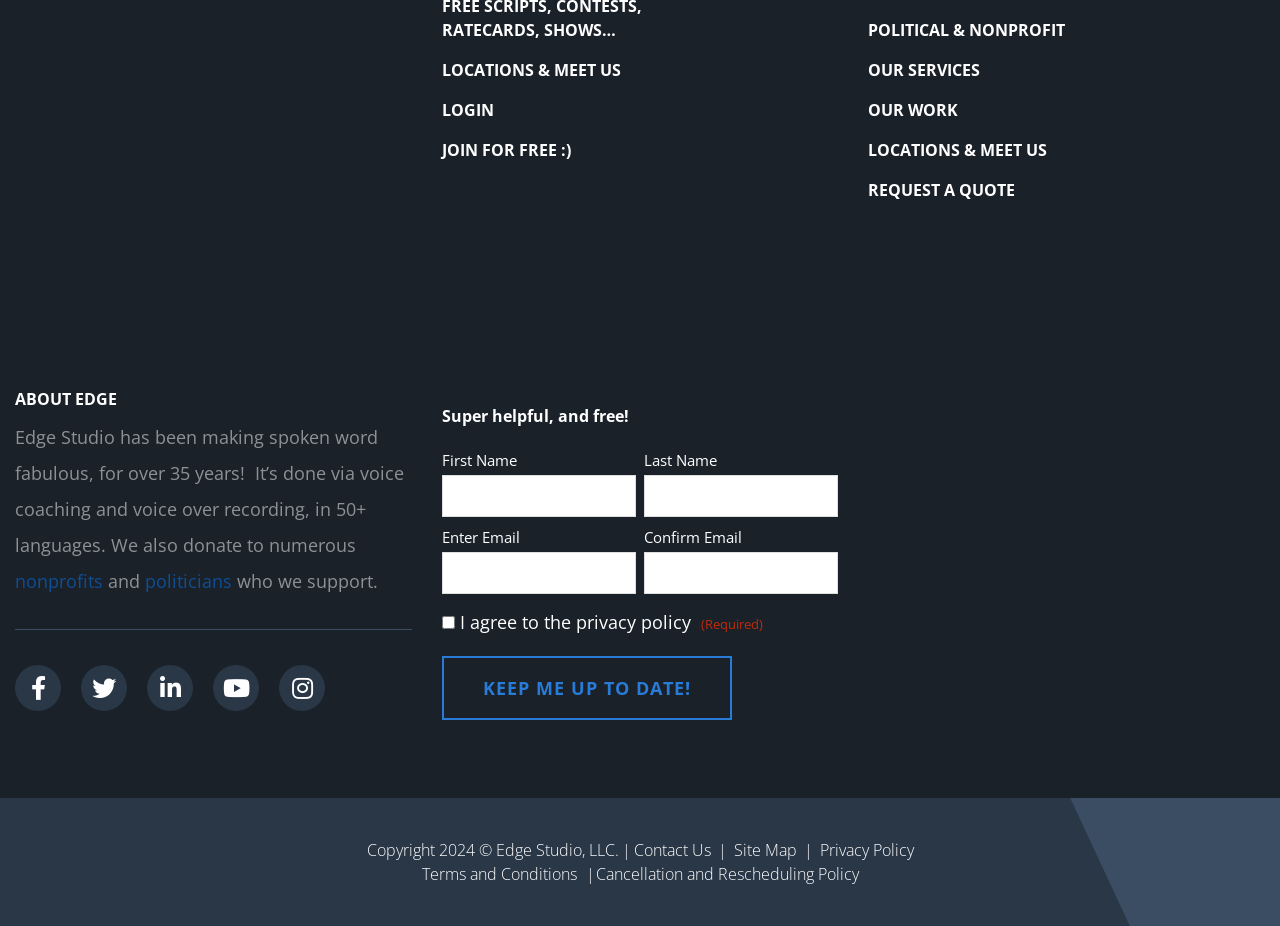Use a single word or phrase to answer the following:
What is the purpose of the 'REQUEST A QUOTE' link?

To request a quote